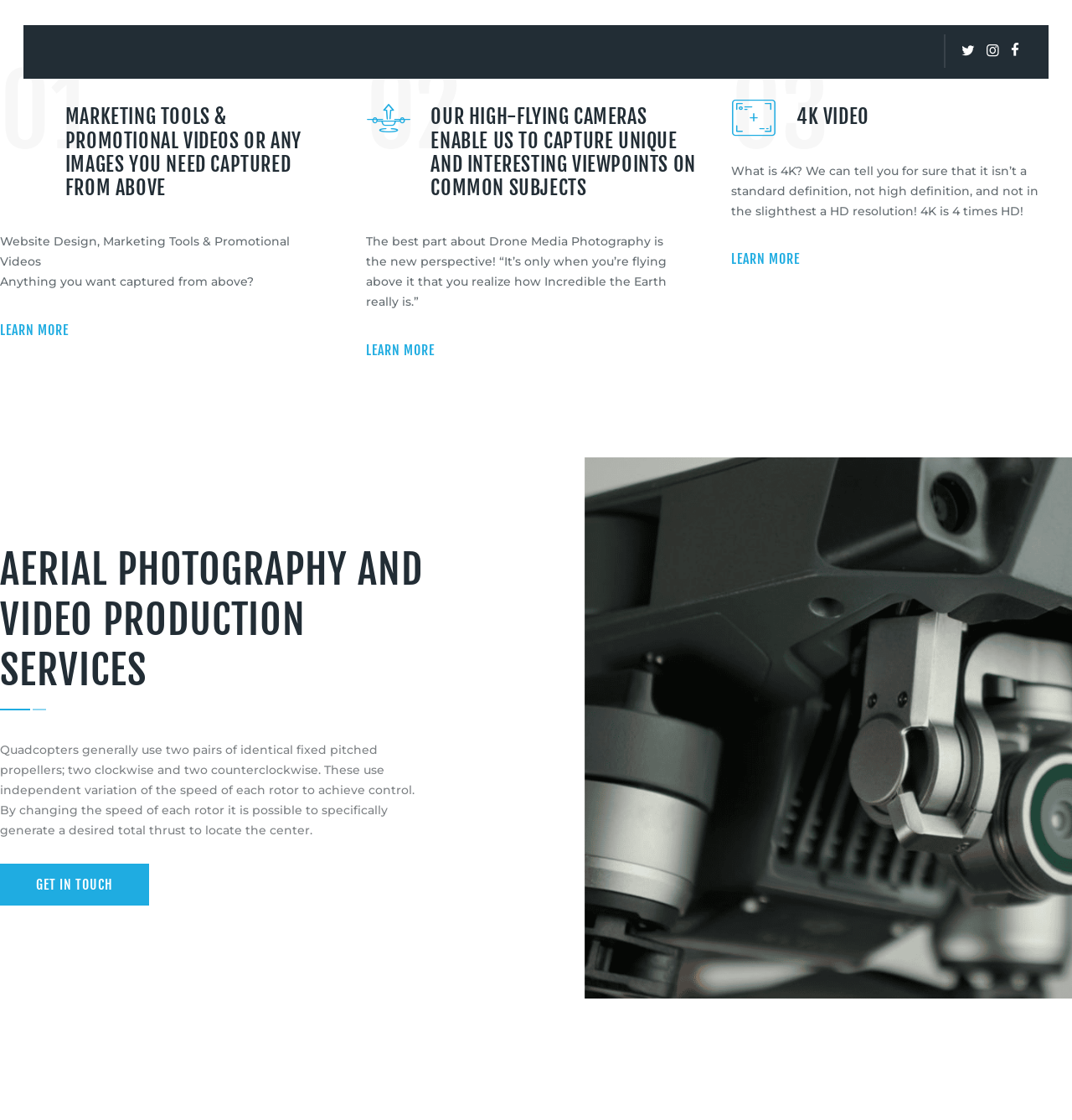Give a one-word or phrase response to the following question: How many links are in the top navigation bar?

5